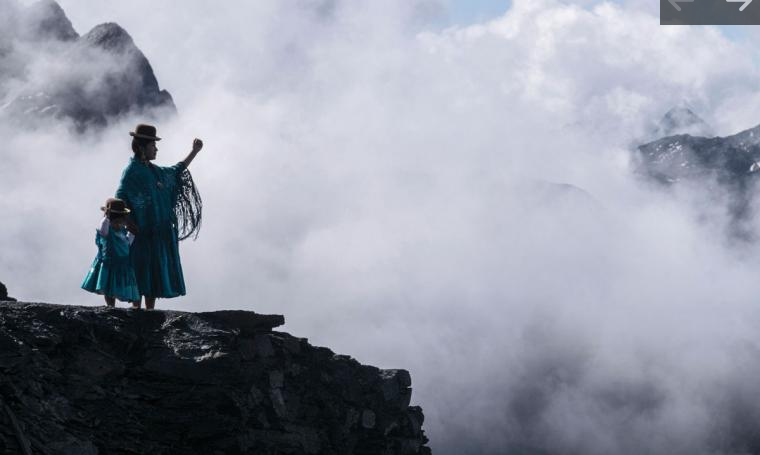Break down the image and describe every detail you can observe.

In this evocative image, Sandra Patzy, an Aymara woman from Bolivia, stands on the edge of a rocky precipice, reaching out towards the majestic Andean mountains that rise shrouded in fog. Dressed in traditional cholita attire, complete with a hat, she holds the hand of her young daughter who is clad in a similar vibrant blue outfit. The scene captures a profound moment of connection between mother and child, set against a backdrop of ethereal clouds and rugged mountain peaks. This poignant image, taken by renowned photojournalist Sara Aliaga Ticona, symbolizes the everyday strength and resilience of Indigenous women, embodying themes of heritage, identity, and the intimate bond of family amidst the breathtaking landscape of Bolivia.